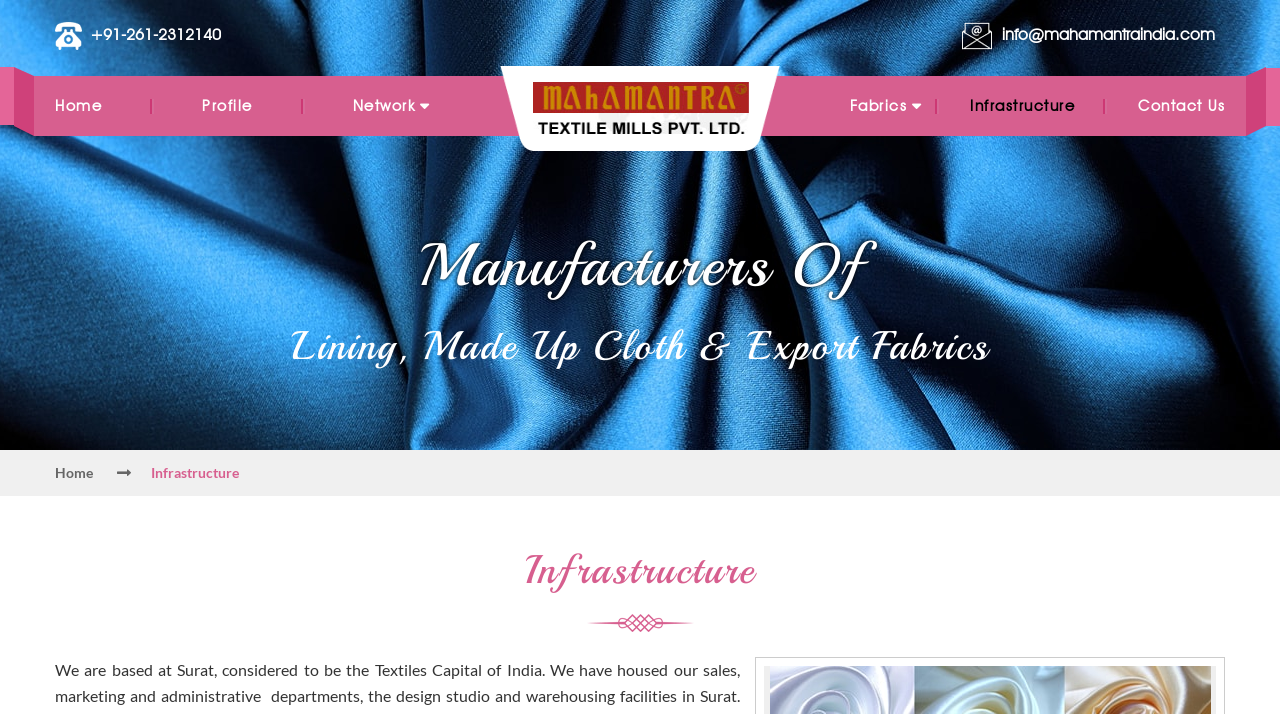Please determine the bounding box coordinates of the element to click in order to execute the following instruction: "Click on the link to read the article by Elliott Sober". The coordinates should be four float numbers between 0 and 1, specified as [left, top, right, bottom].

None